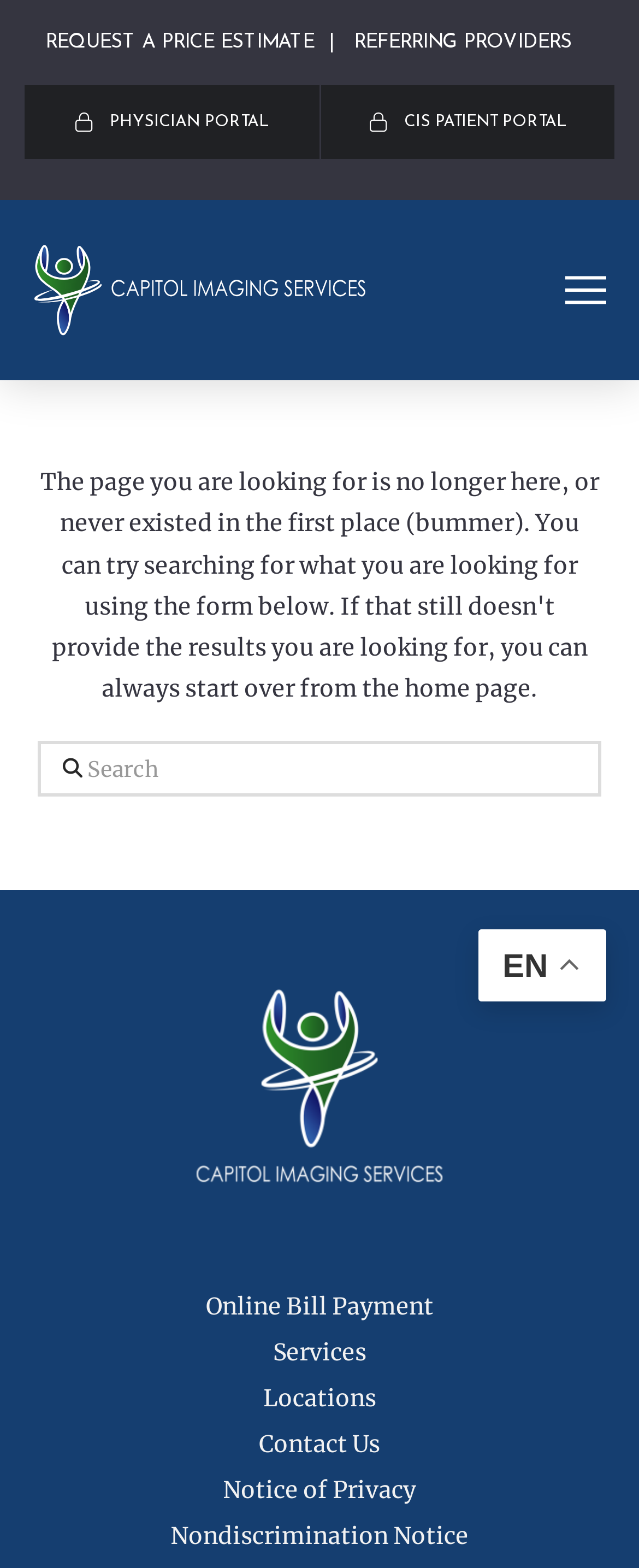Offer a meticulous caption that includes all visible features of the webpage.

The webpage is about Capitol Imaging Services, a medical imaging company. At the top, there are three links: "REQUEST A PRICE ESTIMATE", "REFERRING PROVIDERS", and a separator in between. Below these links, there are two more links: "PHYSICIAN PORTAL" and "CIS PATIENT PORTAL". 

To the right of these links, there is an image. Below the image, there is a button labeled "Toggle Off Canvas Content". 

The main content of the page is divided into two sections. On the left, there is a search bar with a label "Search" and a text box. On the right, there are five links: "Online Bill Payment", "Services", "Locations", "Contact Us", and "Notice of Privacy" and "Nondiscrimination Notice" stacked vertically. 

Above these links, there is another image. At the bottom right corner of the page, there is a link "Back to Top". Near the bottom center of the page, there is a language selection option labeled "EN".